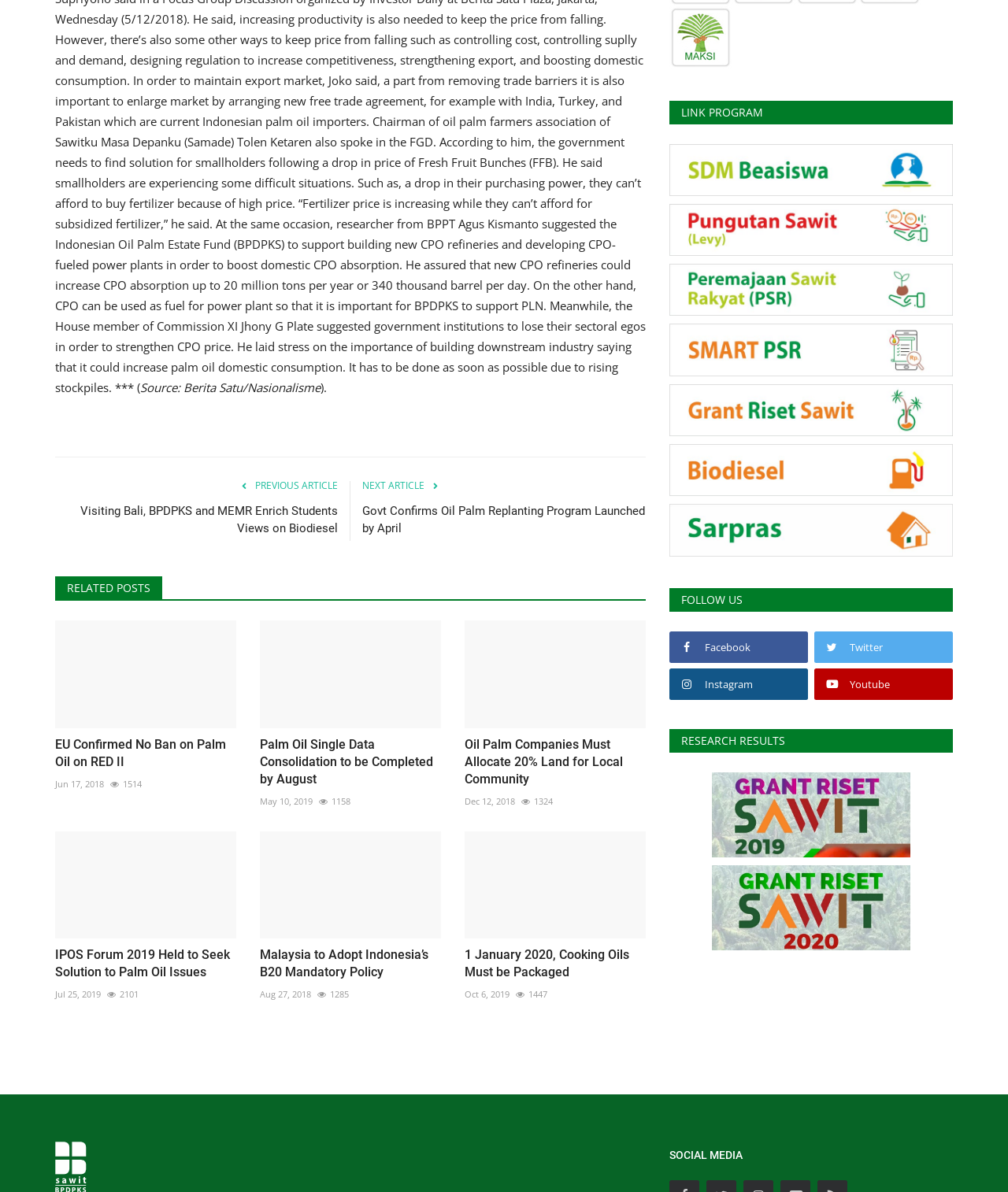How many social media platforms are listed in the 'FOLLOW US' section?
Please provide a single word or phrase as your answer based on the image.

4